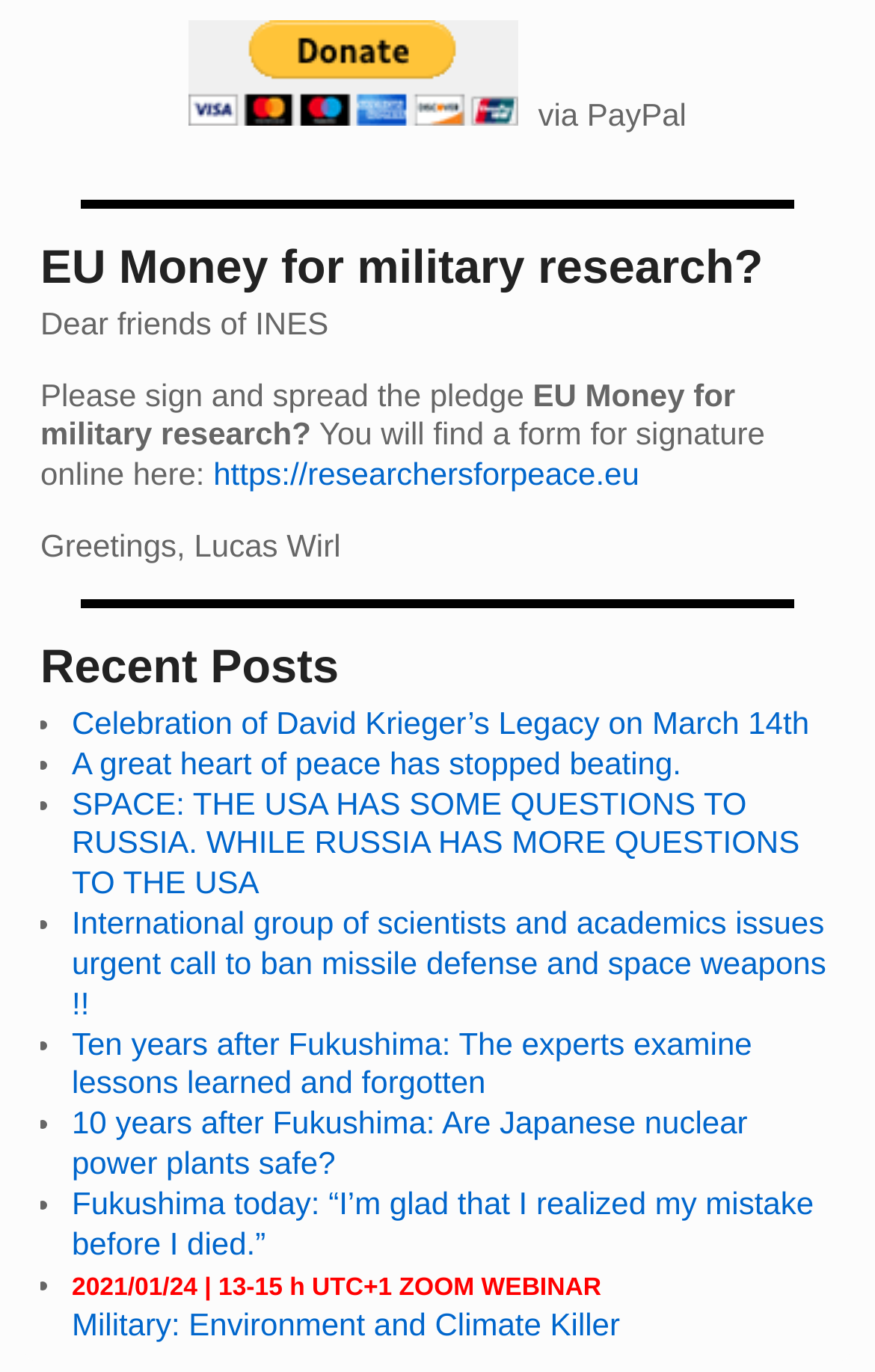Find the bounding box coordinates of the area that needs to be clicked in order to achieve the following instruction: "Donate with PayPal". The coordinates should be specified as four float numbers between 0 and 1, i.e., [left, top, right, bottom].

[0.215, 0.015, 0.592, 0.092]